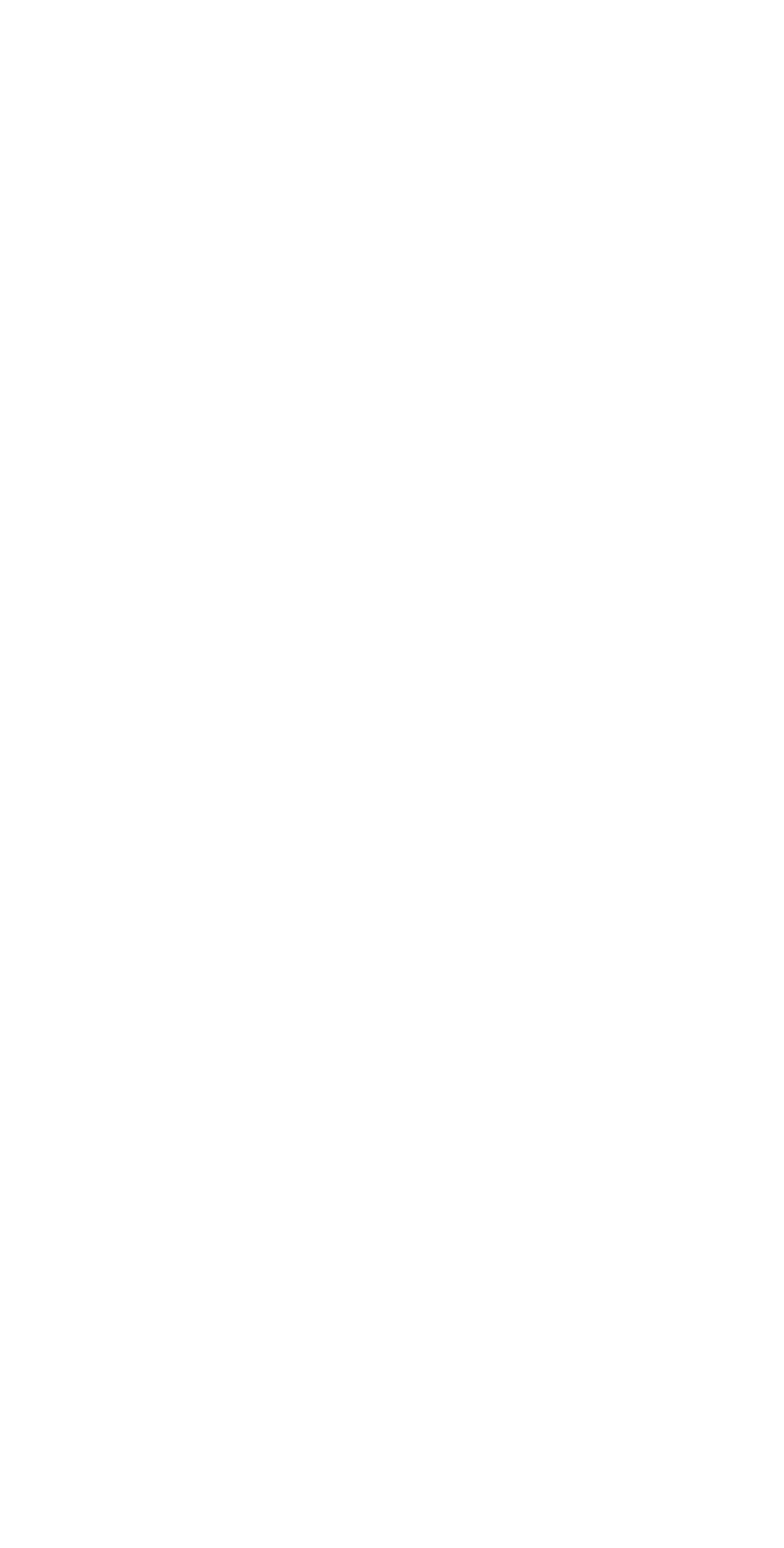Identify the bounding box coordinates of the clickable region to carry out the given instruction: "Enter a comment".

[0.074, 0.052, 0.926, 0.275]